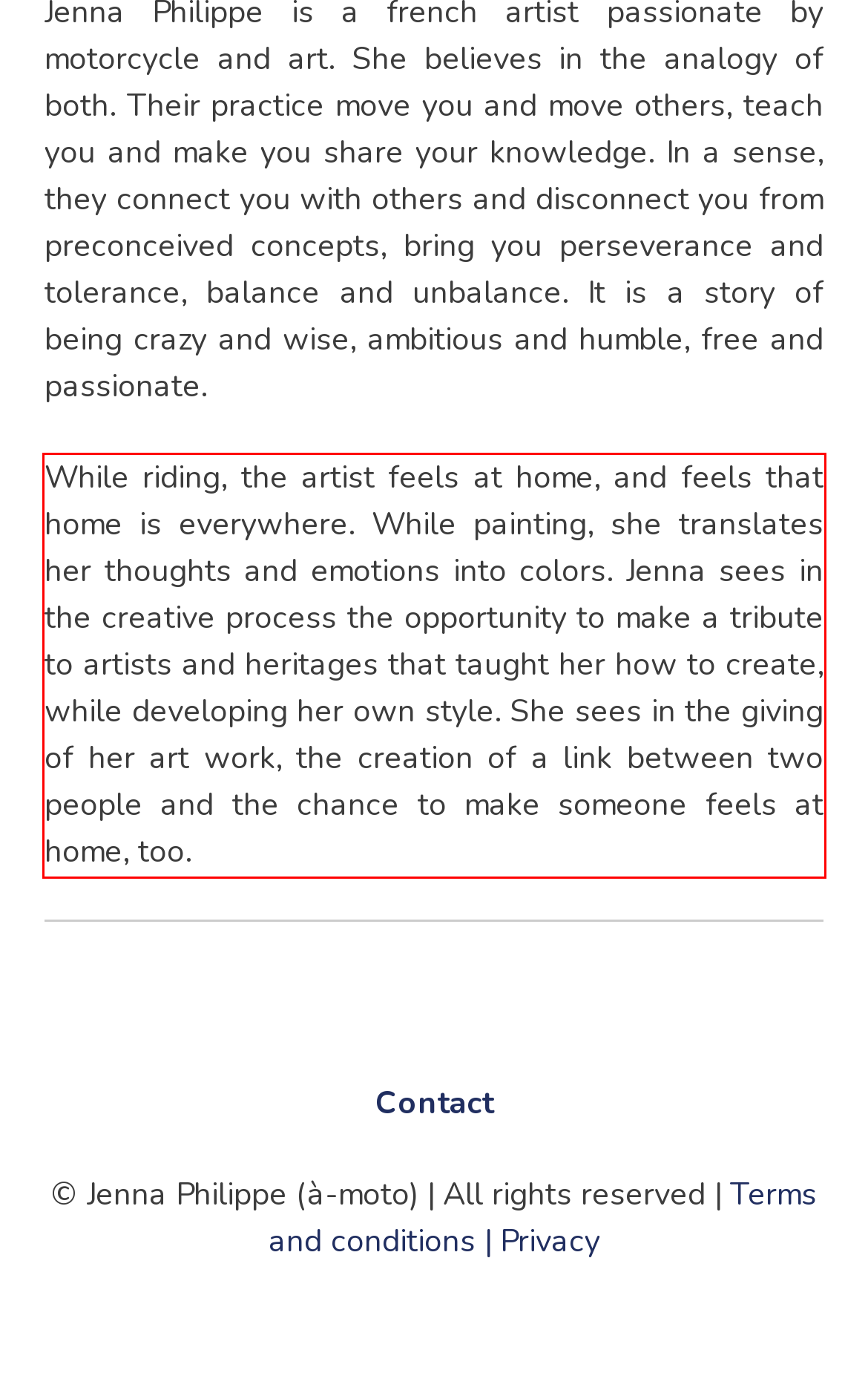Given a screenshot of a webpage containing a red rectangle bounding box, extract and provide the text content found within the red bounding box.

While riding, the artist feels at home, and feels that home is everywhere. While painting, she translates her thoughts and emotions into colors. Jenna sees in the creative process the opportunity to make a tribute to artists and heritages that taught her how to create, while developing her own style. She sees in the giving of her art work, the creation of a link between two people and the chance to make someone feels at home, too.